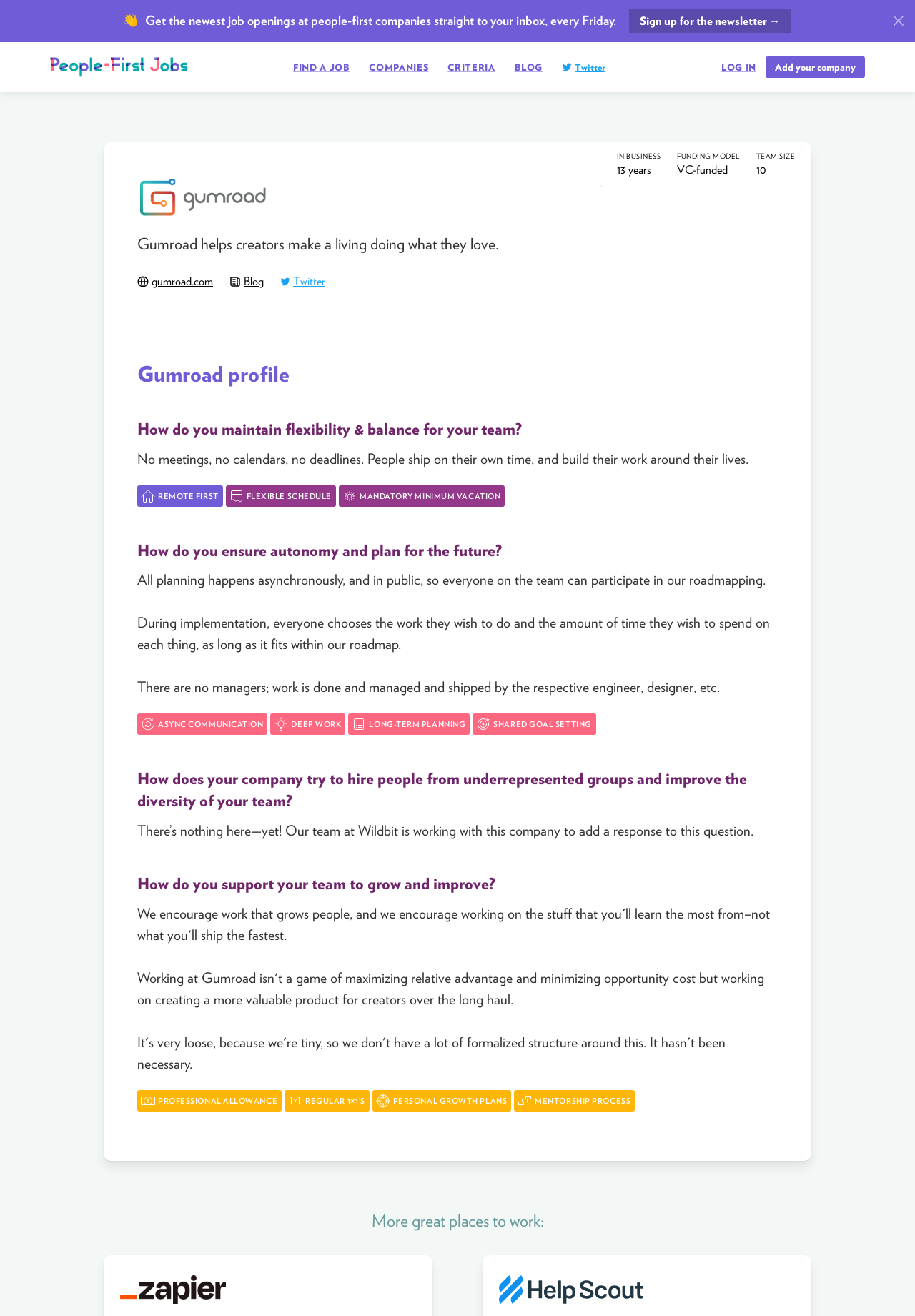Respond concisely with one word or phrase to the following query:
What is the name of the company profiled?

Gumroad